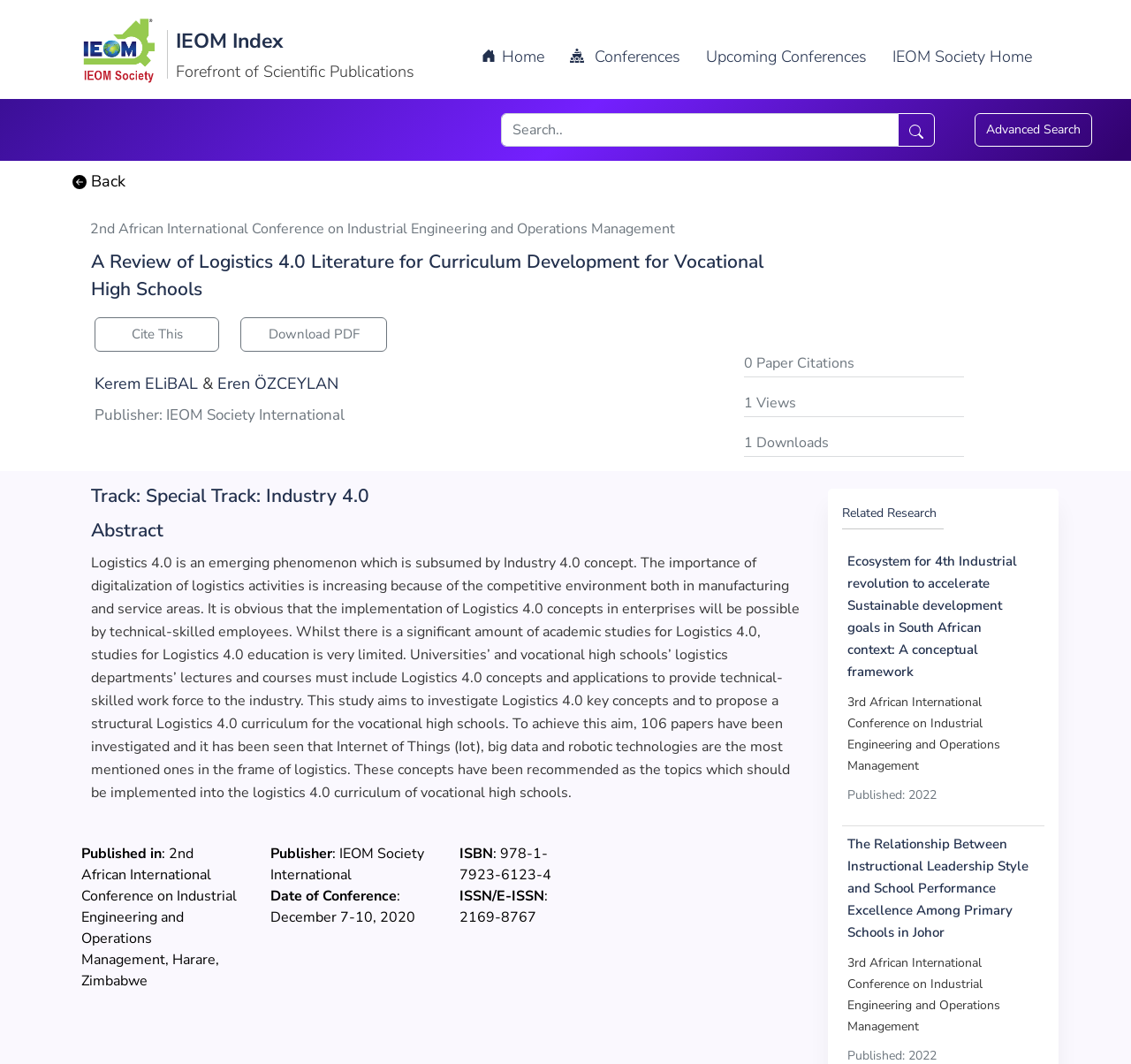Locate the UI element described by Conferences in the provided webpage screenshot. Return the bounding box coordinates in the format (top-left x, top-left y, bottom-right x, bottom-right y), ensuring all values are between 0 and 1.

[0.498, 0.035, 0.608, 0.072]